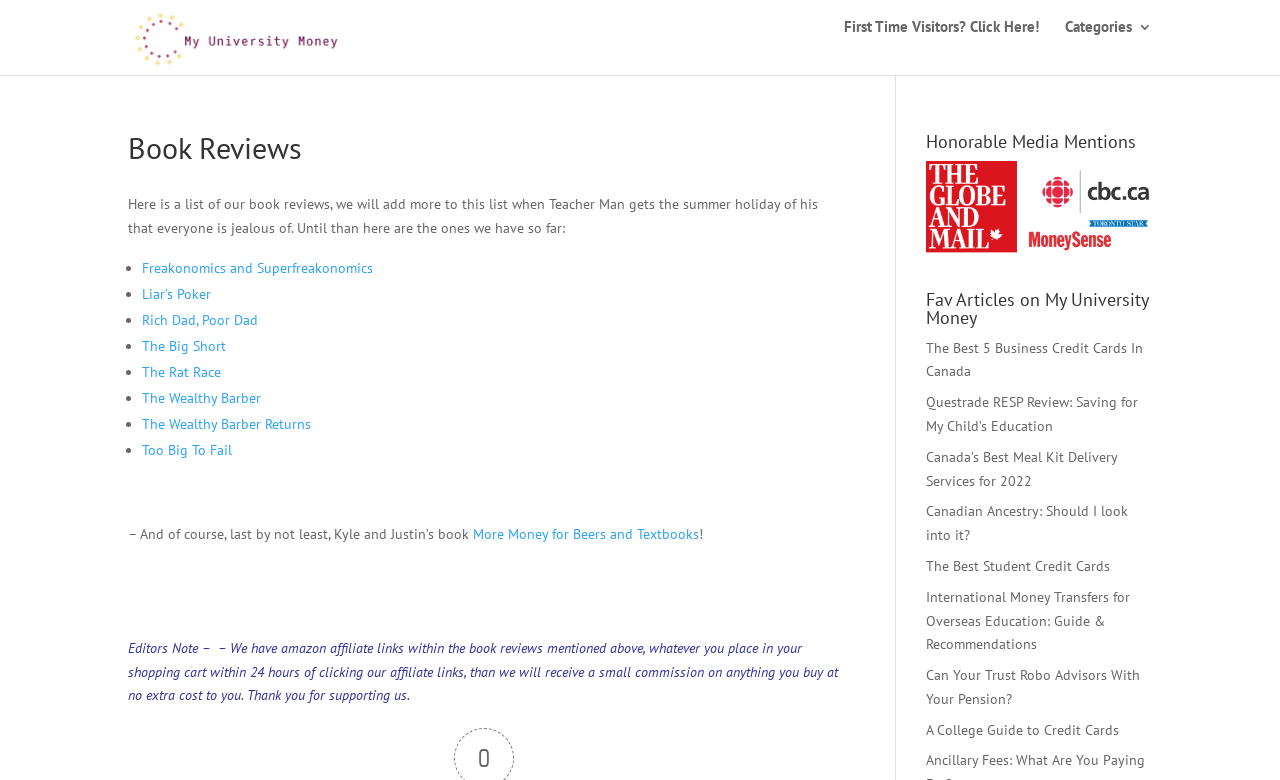Given the element description "The Best Student Credit Cards", identify the bounding box of the corresponding UI element.

[0.723, 0.719, 0.867, 0.742]